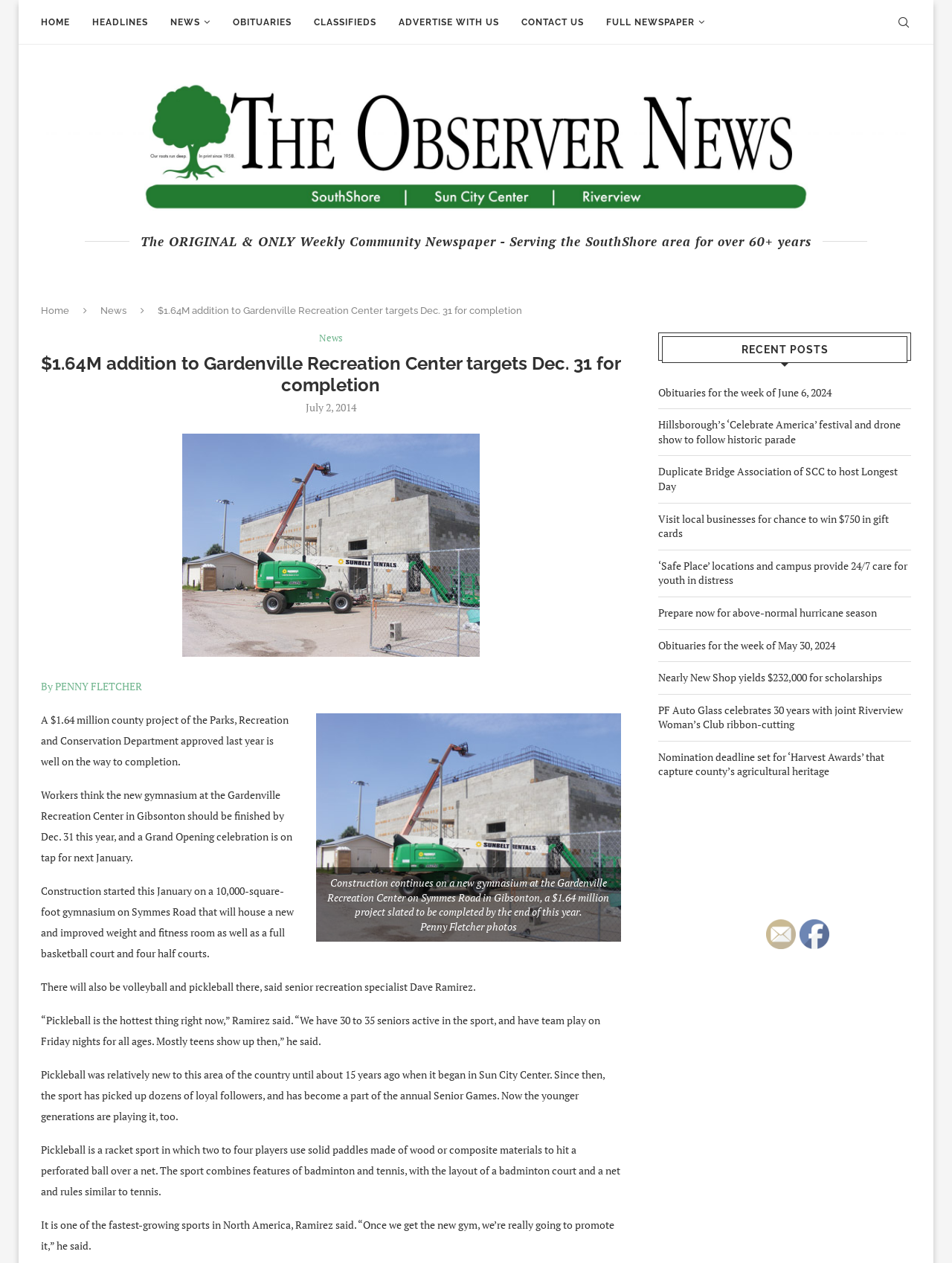Answer the question below using just one word or a short phrase: 
What is the name of the author of the article?

Penny Fletcher